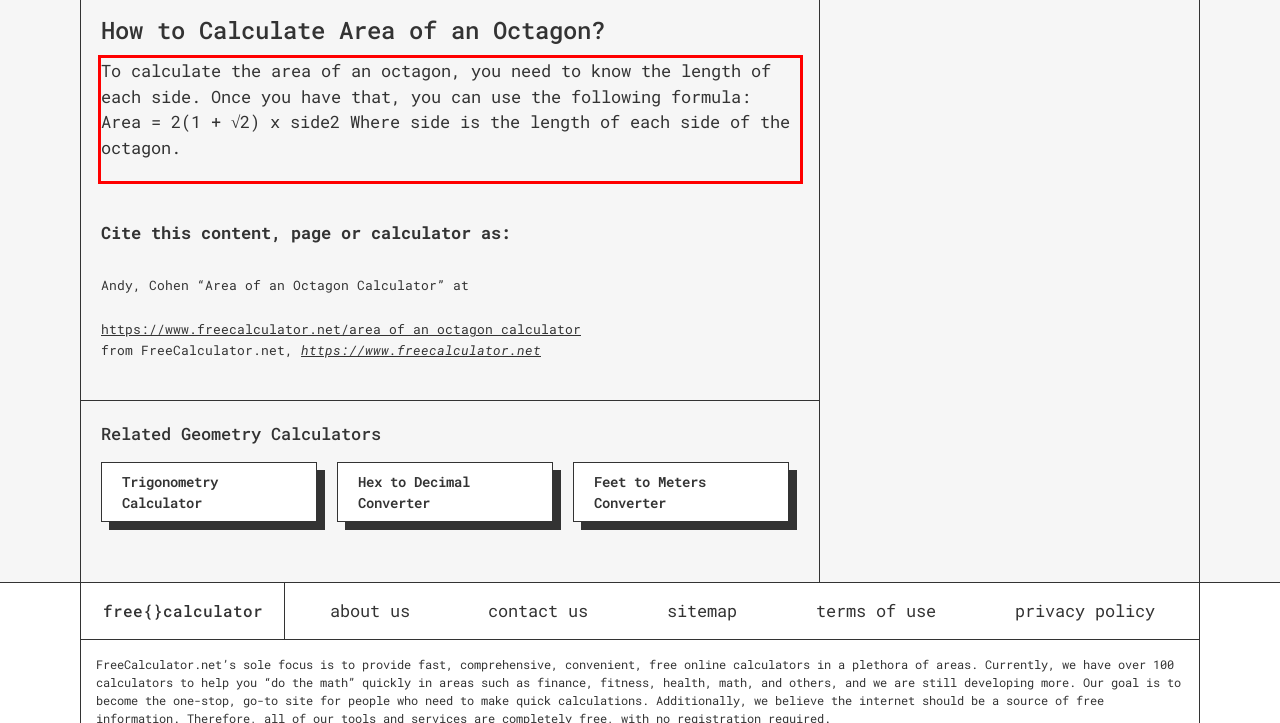You have a webpage screenshot with a red rectangle surrounding a UI element. Extract the text content from within this red bounding box.

To calculate the area of an octagon, you need to know the length of each side. Once you have that, you can use the following formula: Area = 2(1 + √2) x side2 Where side is the length of each side of the octagon.